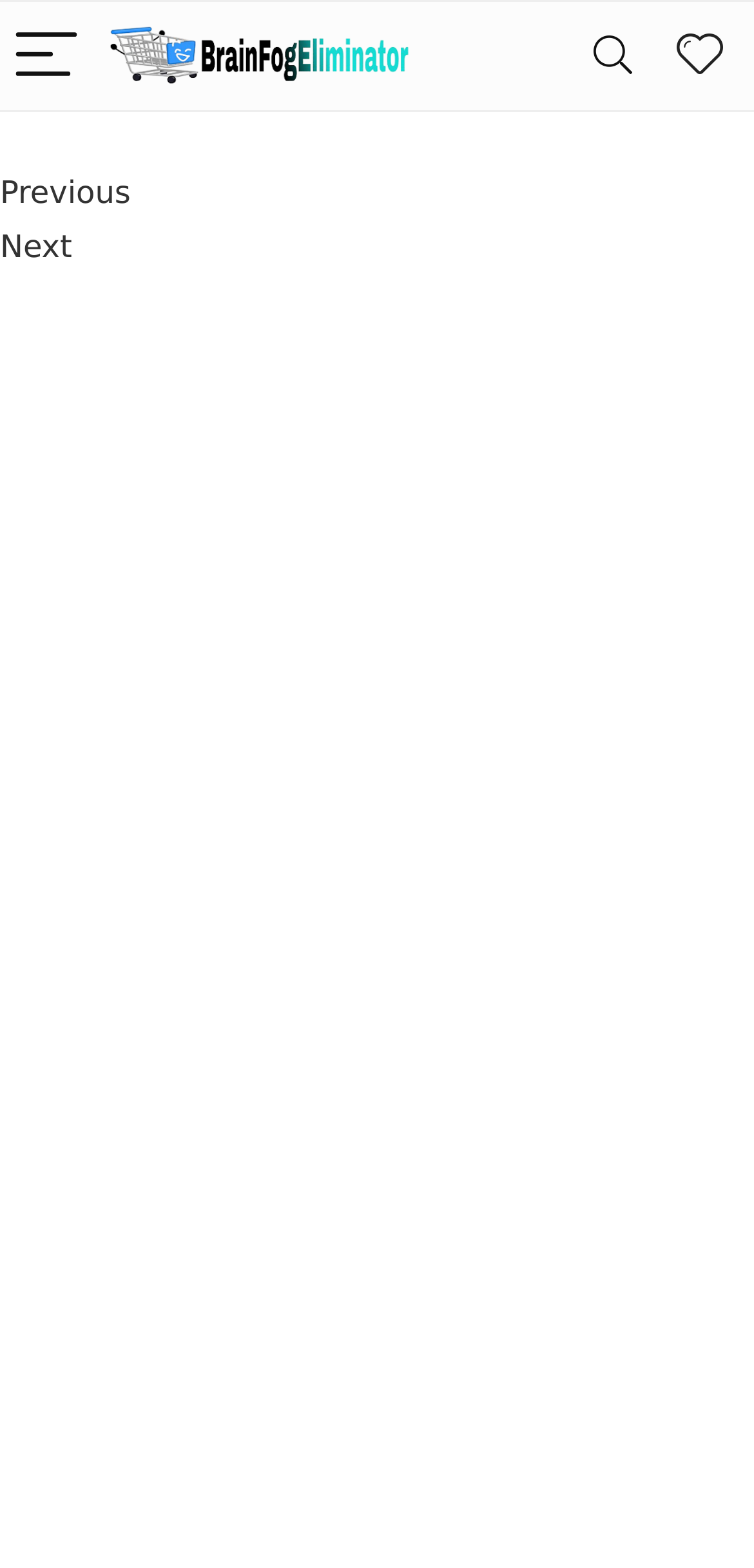Answer the following inquiry with a single word or phrase:
How many navigation buttons are there?

2